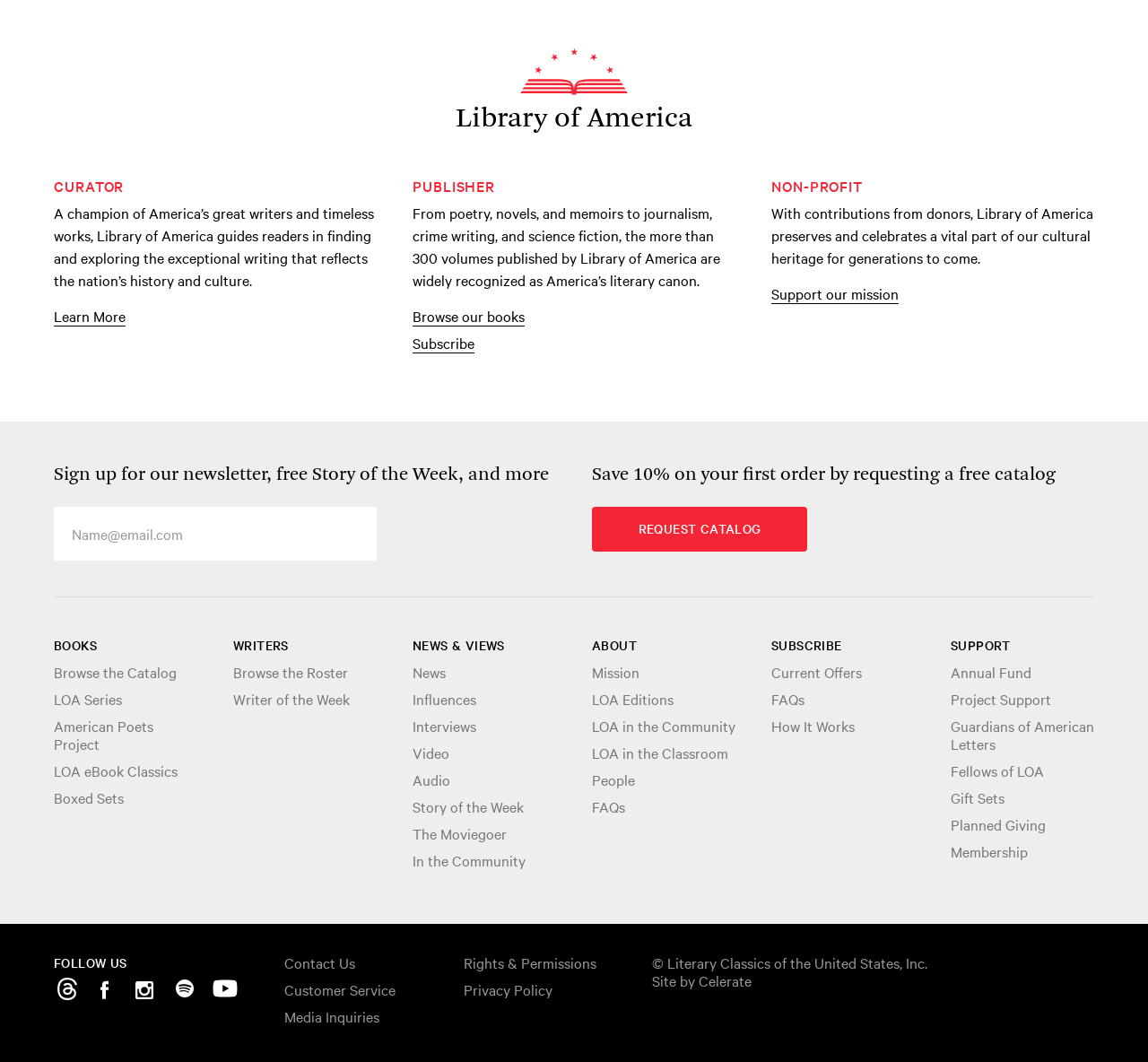What is the 'Story of the Week' feature?
Answer the question with just one word or phrase using the image.

Free newsletter content